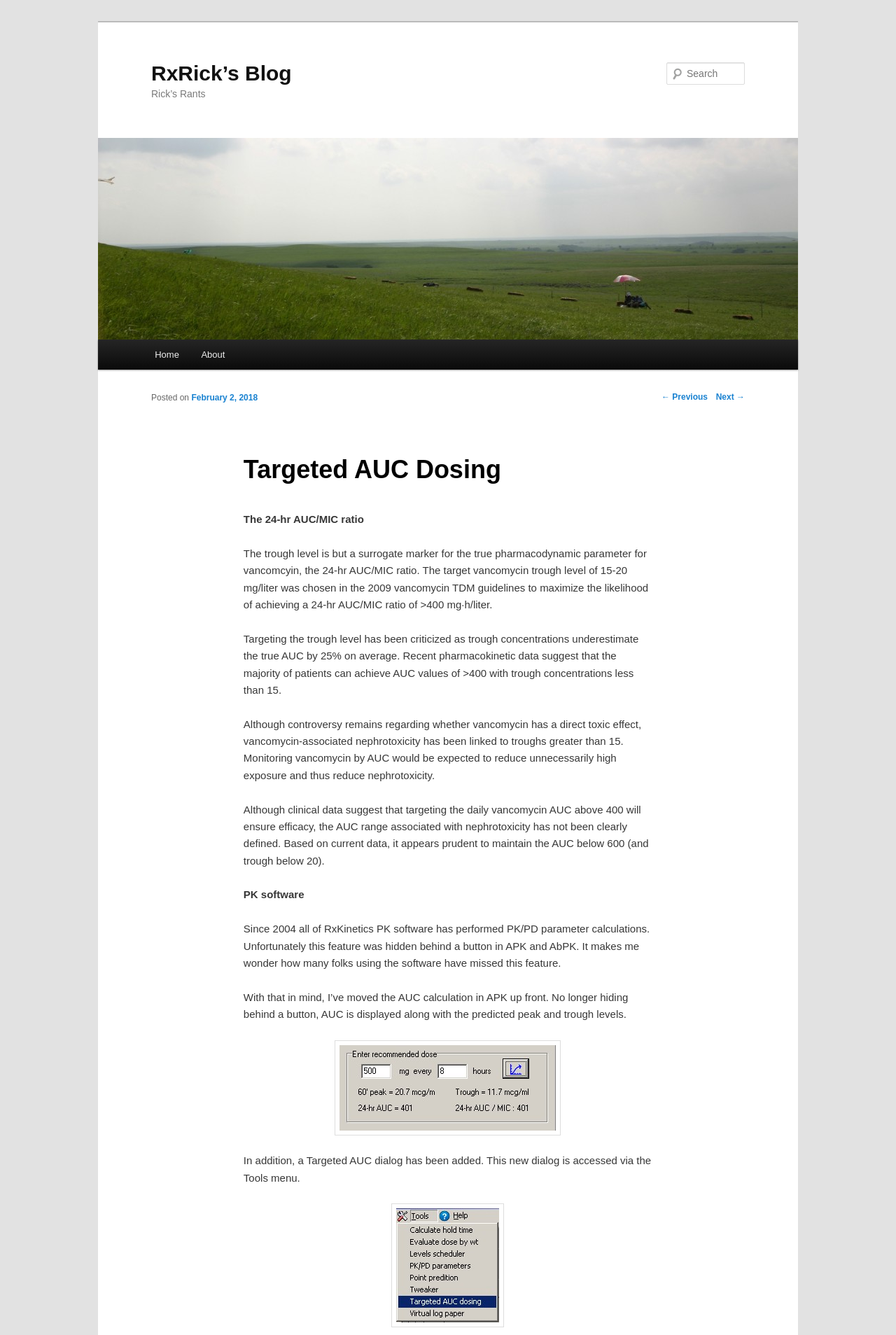Please study the image and answer the question comprehensively:
What is the blog name?

The blog name is obtained from the heading element 'RxRick’s Blog' with bounding box coordinates [0.169, 0.017, 0.62, 0.064].